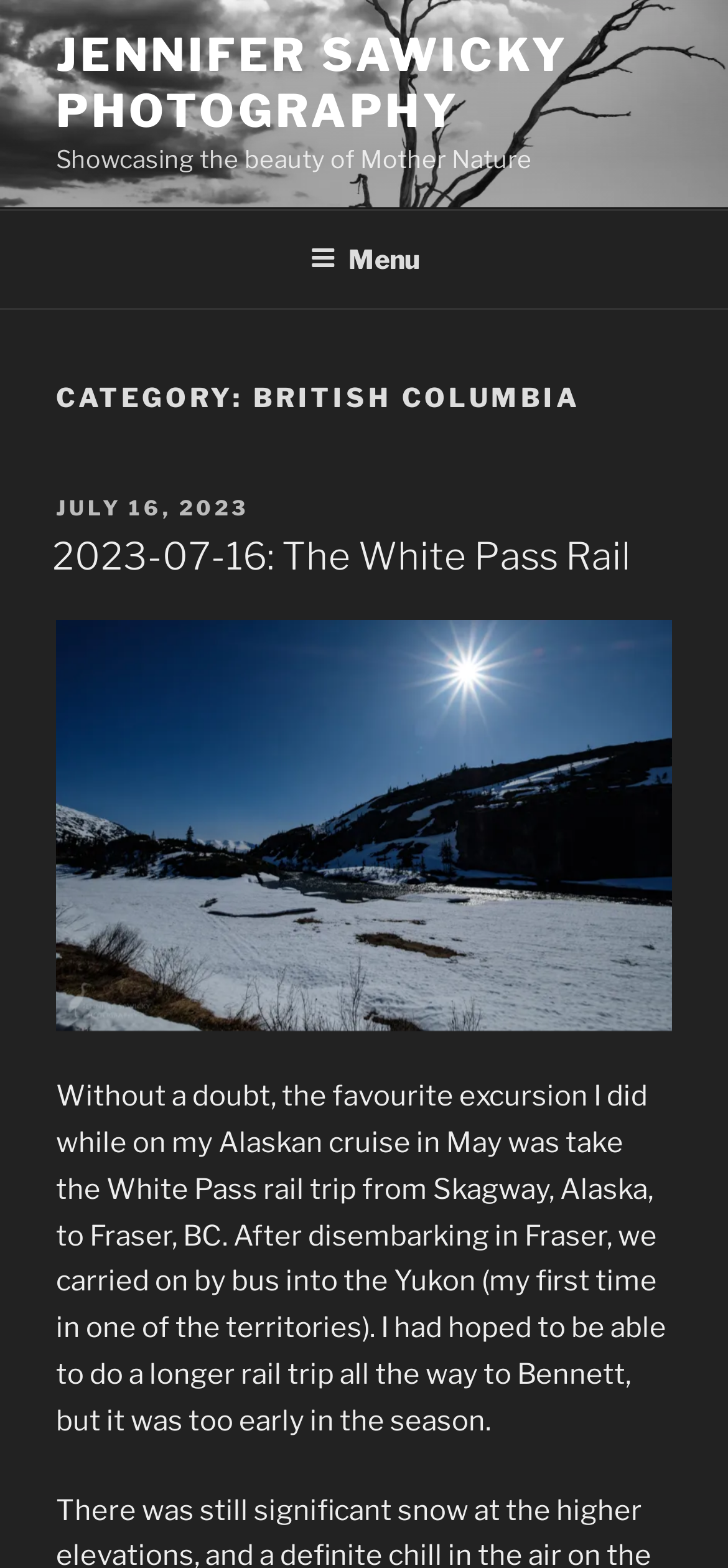Locate the UI element that matches the description Jennifer Sawicky Photography in the webpage screenshot. Return the bounding box coordinates in the format (top-left x, top-left y, bottom-right x, bottom-right y), with values ranging from 0 to 1.

[0.077, 0.018, 0.781, 0.088]